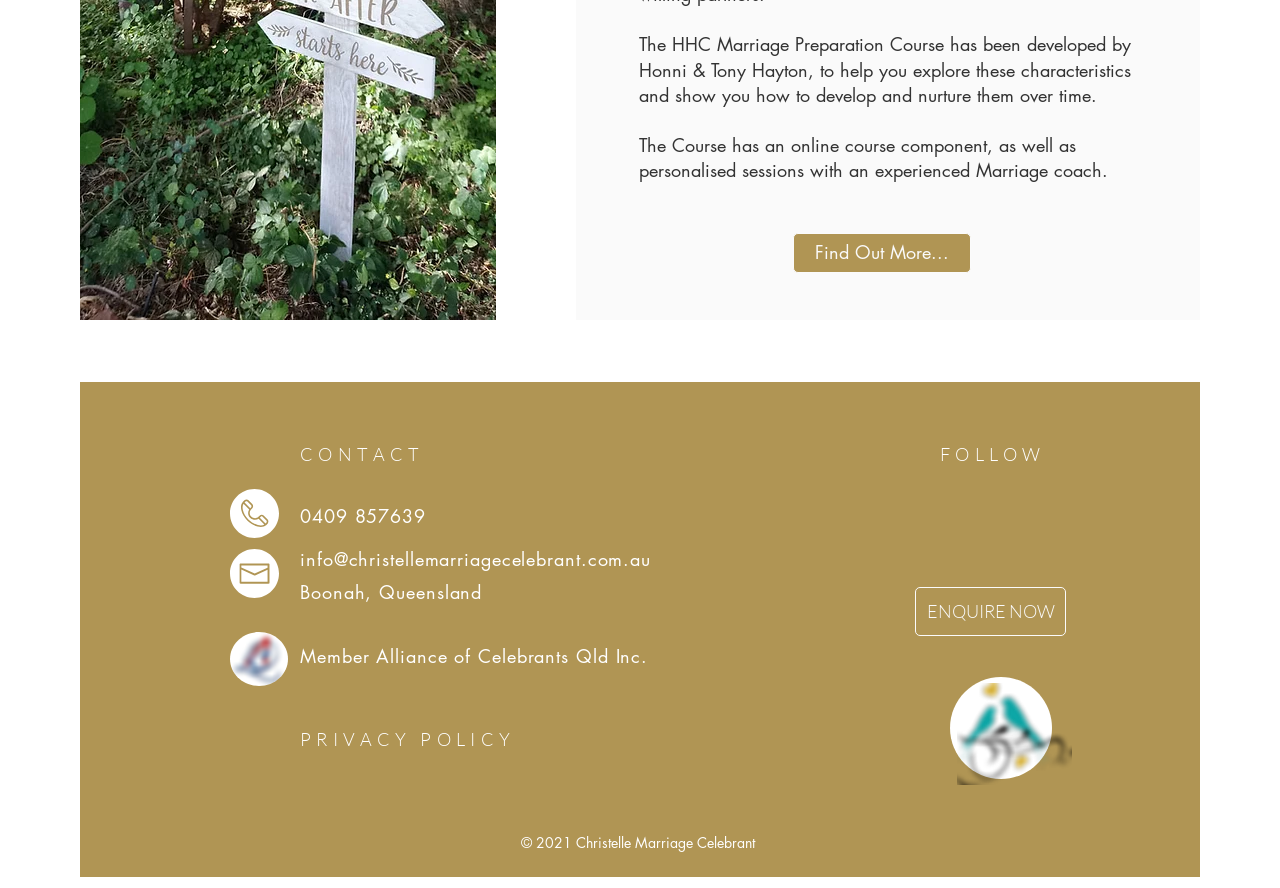Can you pinpoint the bounding box coordinates for the clickable element required for this instruction: "Find out more about the marriage preparation course"? The coordinates should be four float numbers between 0 and 1, i.e., [left, top, right, bottom].

[0.62, 0.262, 0.759, 0.307]